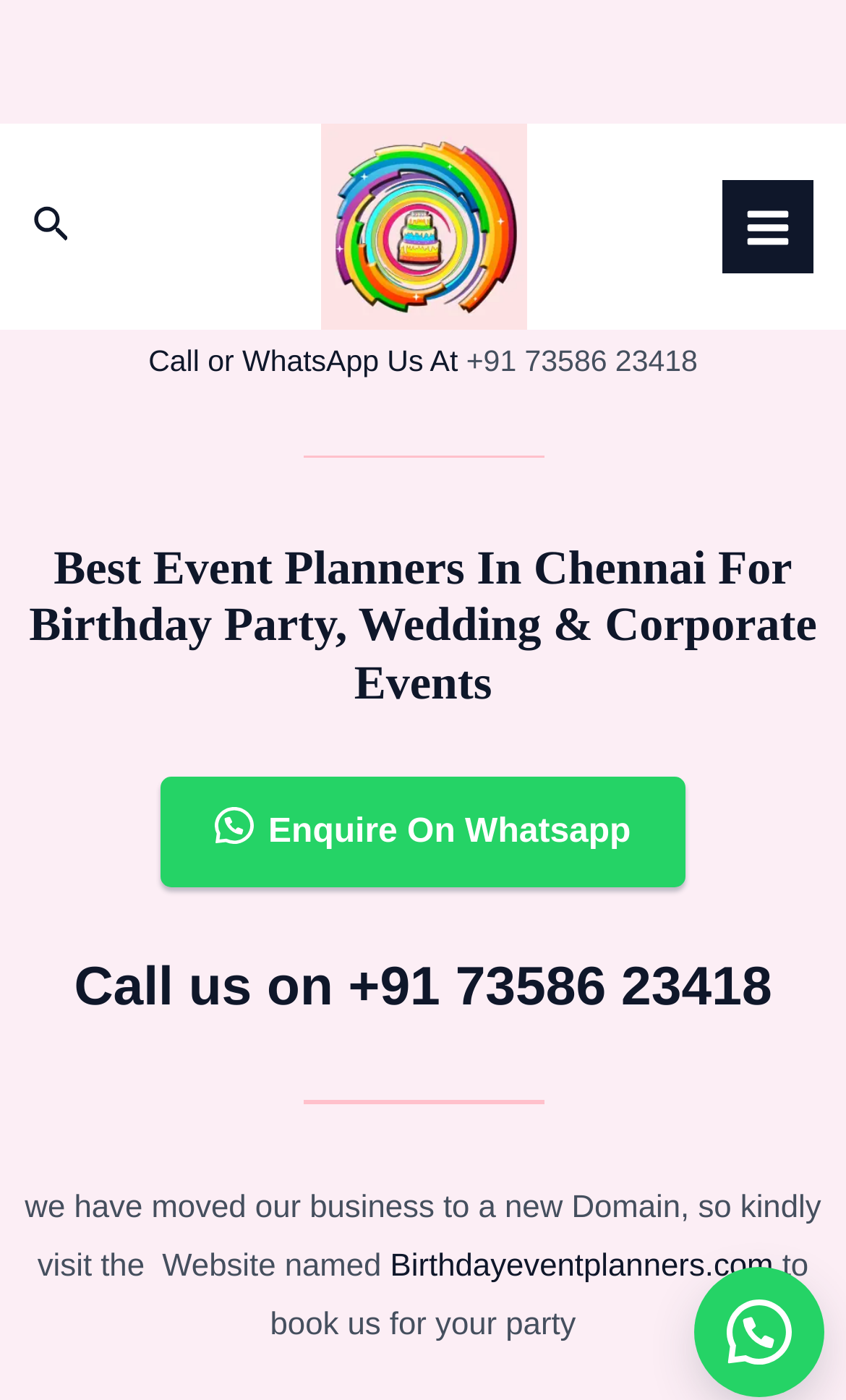Give a short answer using one word or phrase for the question:
What is the new domain name of the business?

Birthdayeventplanners.com